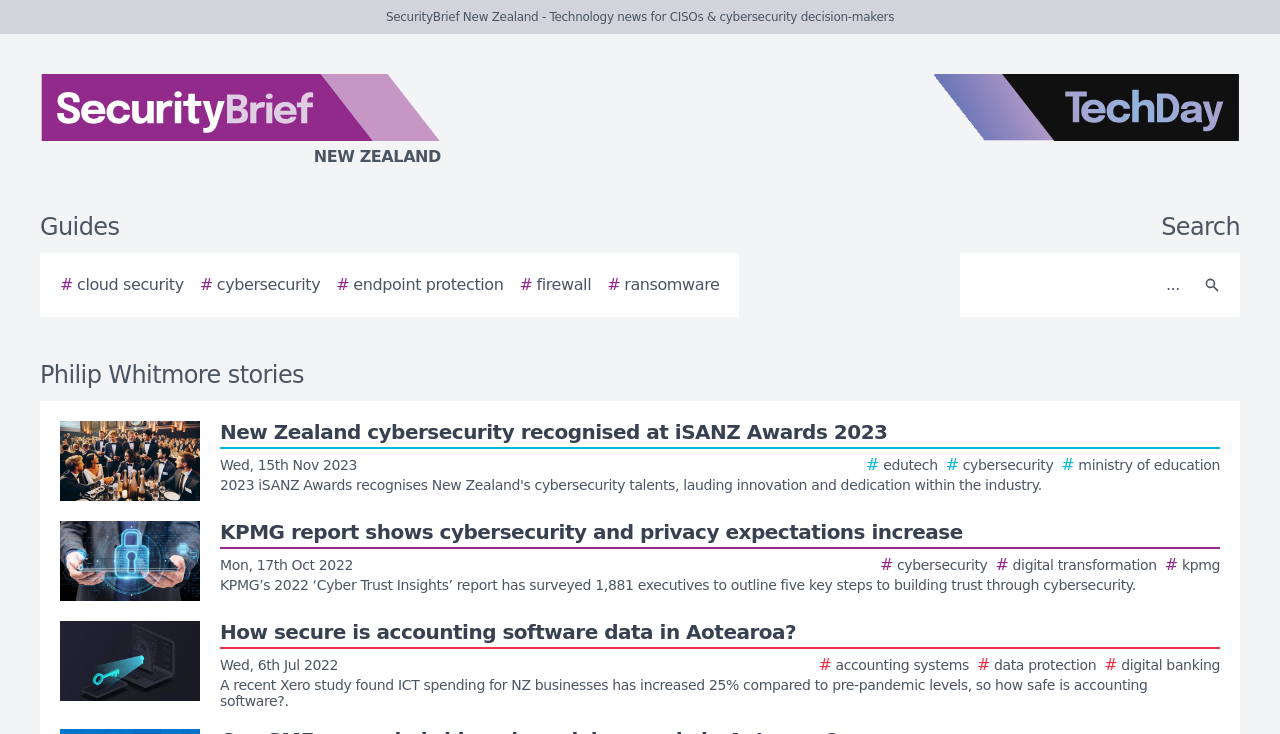Identify the main title of the webpage and generate its text content.

Philip Whitmore stories